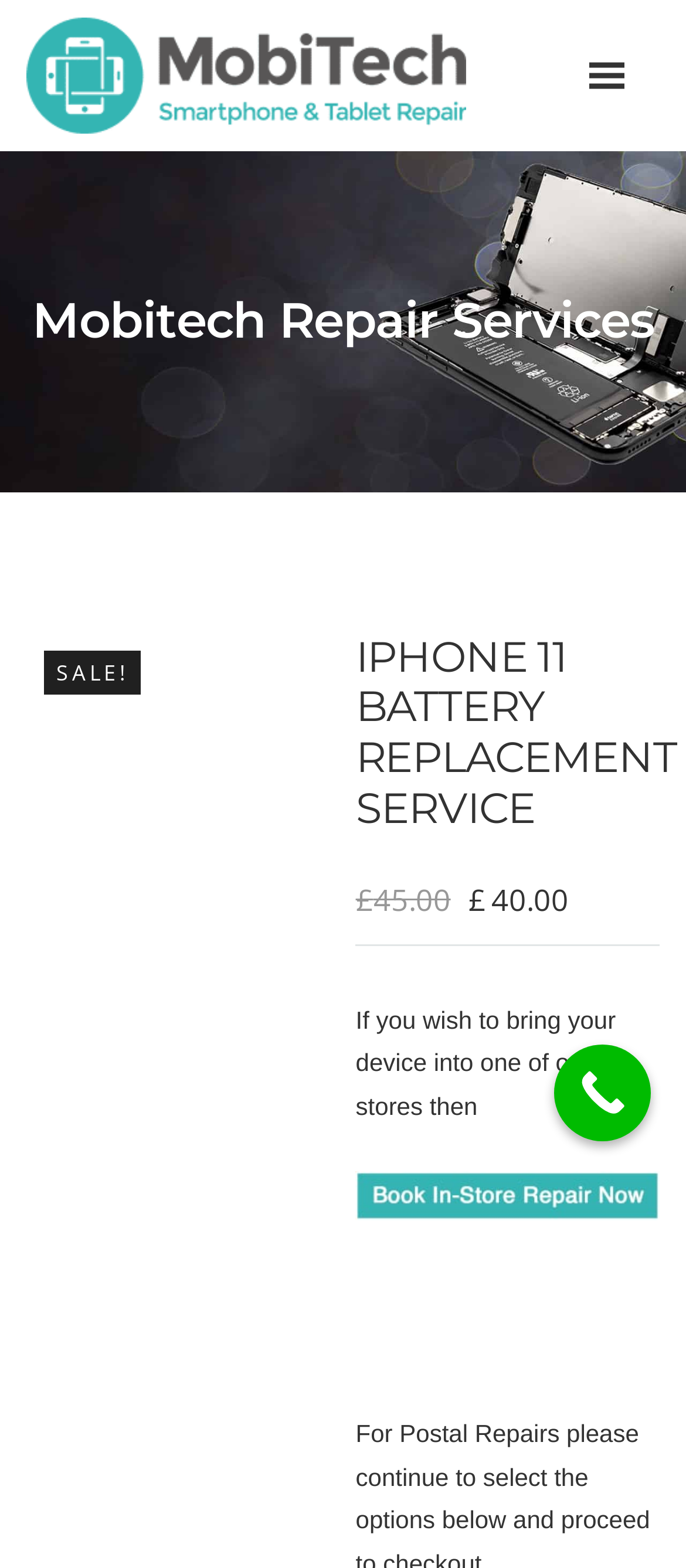Please provide a detailed answer to the question below by examining the image:
What is the position of the 'Call Now Button' on the webpage?

I determined the answer by analyzing the bounding box coordinates of the link element 'Call Now Button' which has a y1 value of 0.666, indicating that it is located at the bottom of the webpage, and an x2 value of 0.949, indicating that it is located at the right side of the webpage.